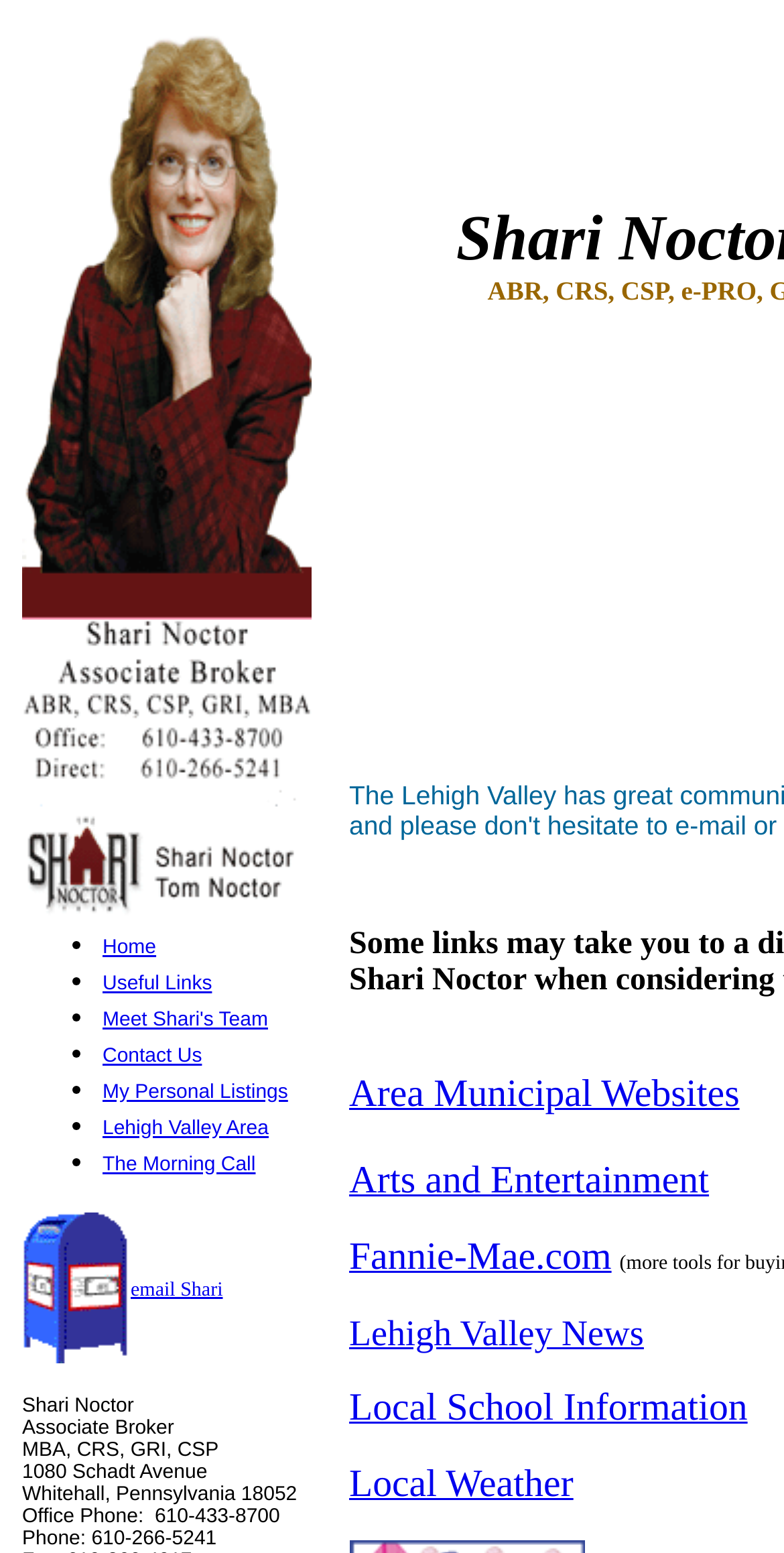Provide the bounding box coordinates of the area you need to click to execute the following instruction: "Check Local Weather".

[0.445, 0.947, 0.731, 0.969]